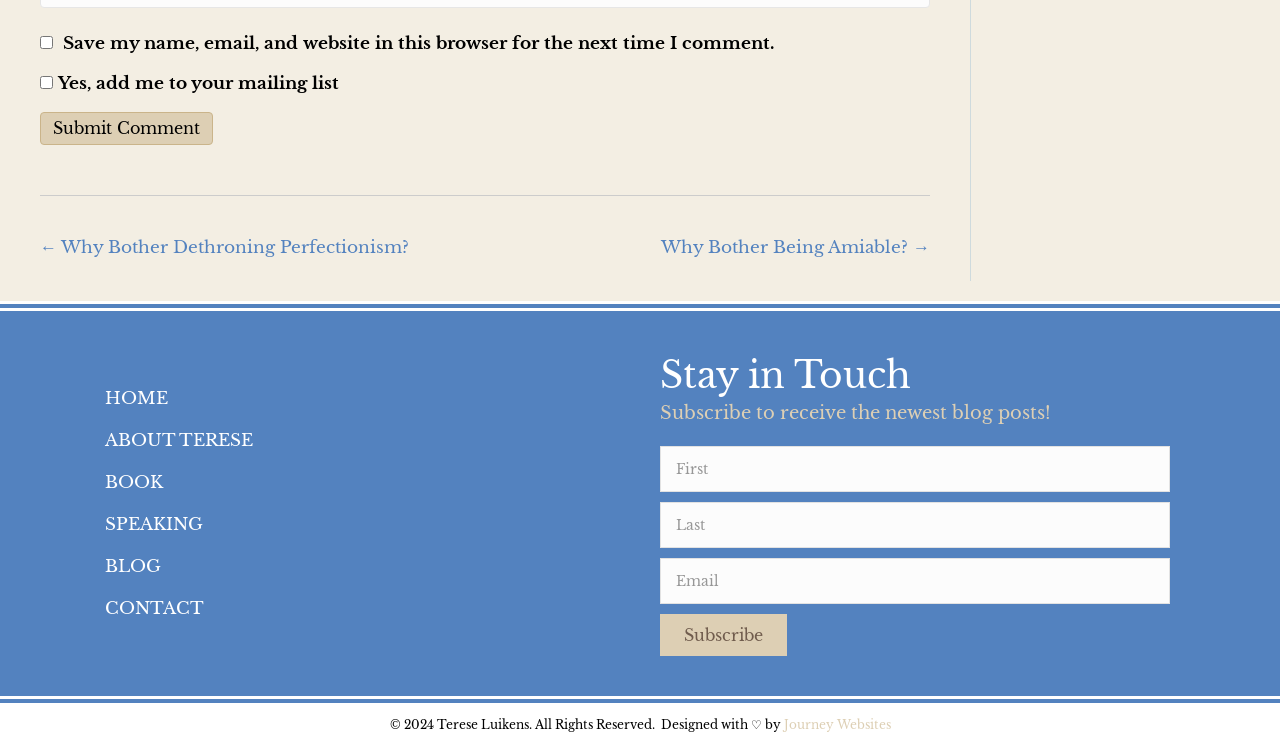Identify the bounding box coordinates of the section to be clicked to complete the task described by the following instruction: "Go to the home page". The coordinates should be four float numbers between 0 and 1, formatted as [left, top, right, bottom].

[0.074, 0.511, 0.496, 0.56]